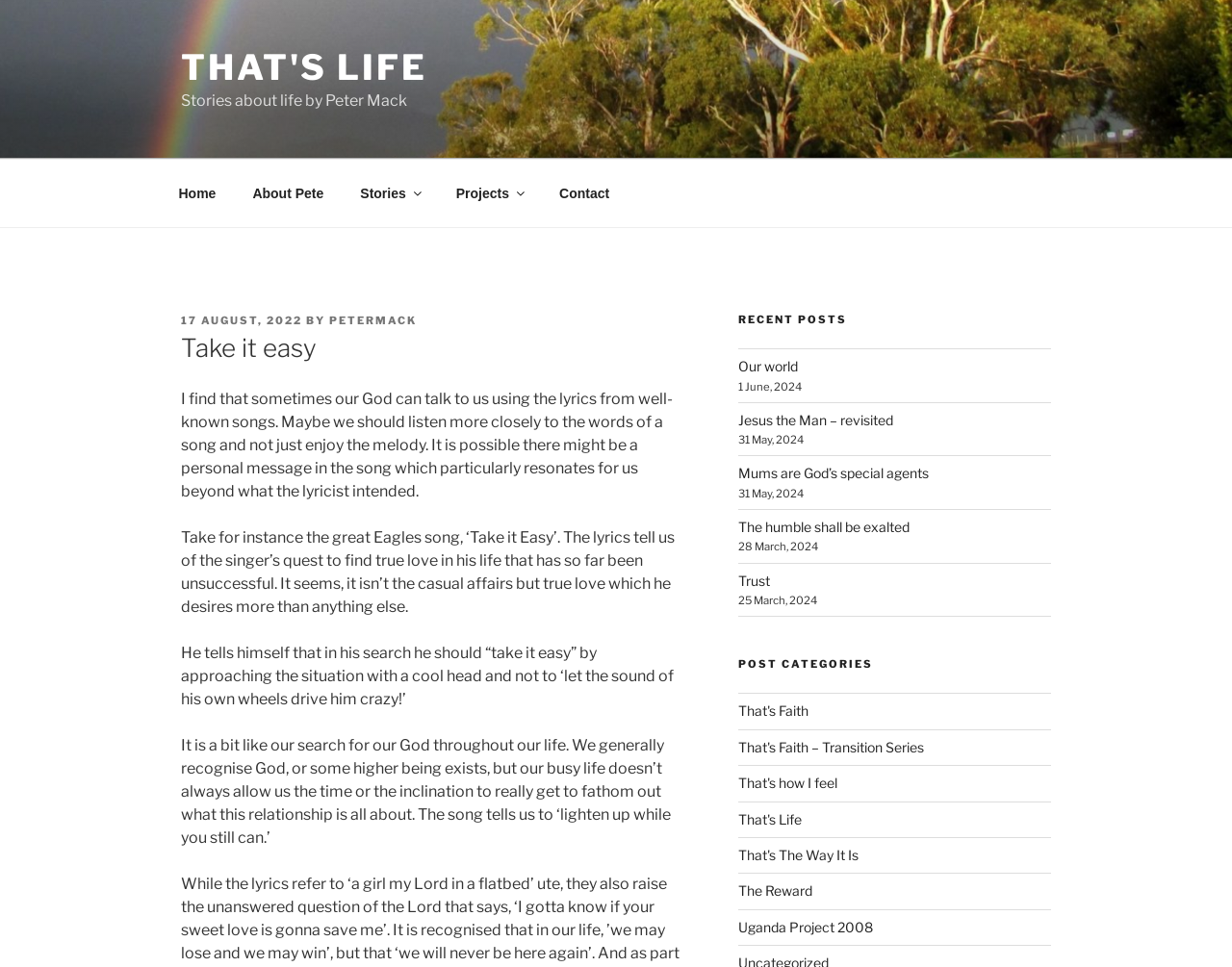Please find the main title text of this webpage.

Take it easy